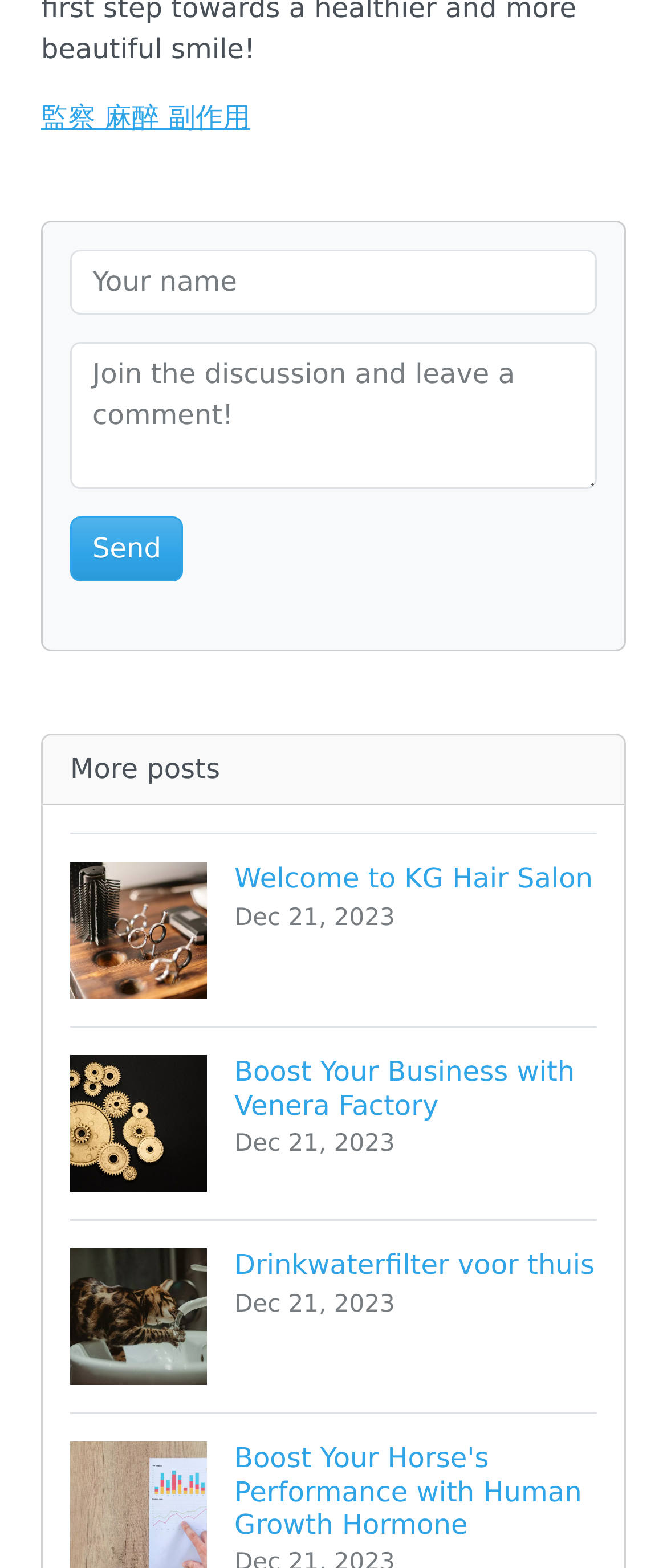What is the topic of the first post?
Refer to the screenshot and deliver a thorough answer to the question presented.

The first post has a heading 'Welcome to KG Hair Salon' and an image, indicating that the topic of the post is related to KG Hair Salon.